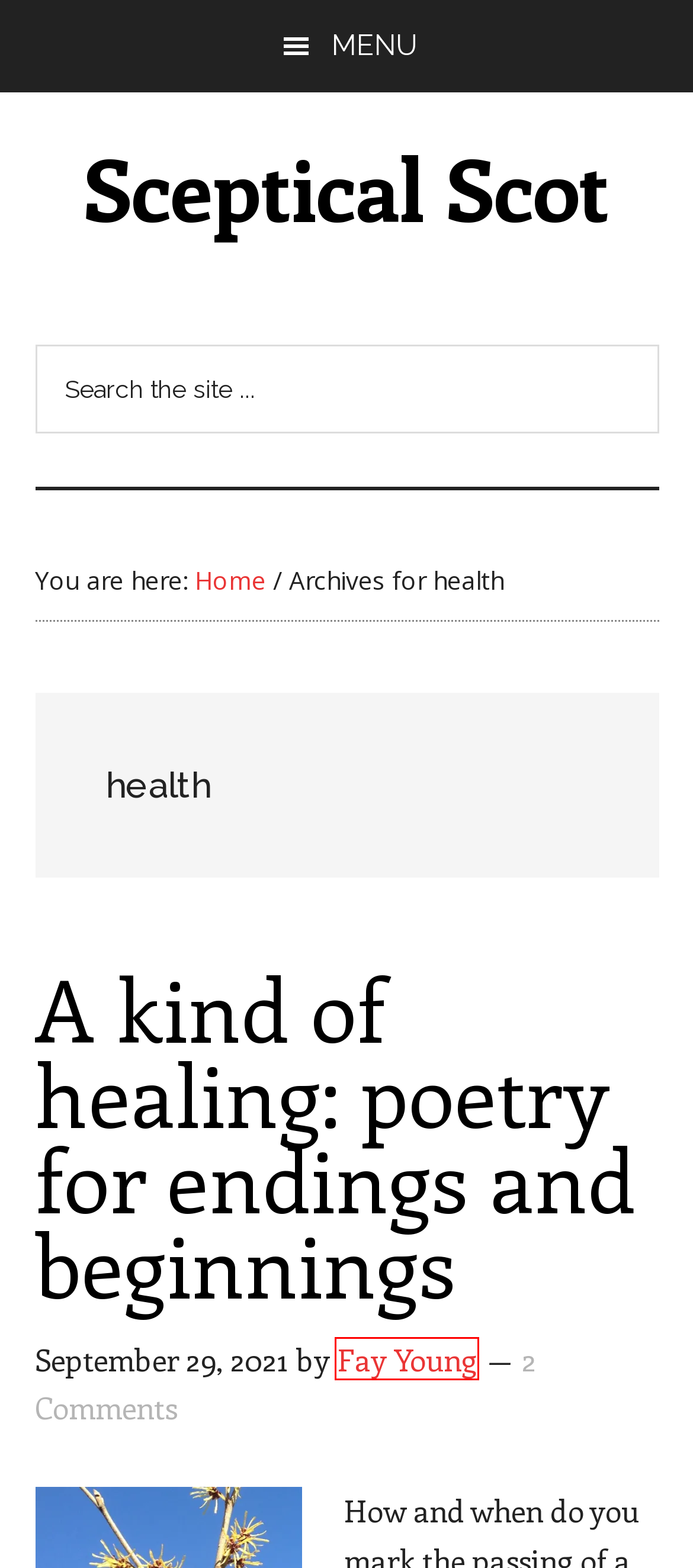Given a webpage screenshot with a red bounding box around a particular element, identify the best description of the new webpage that will appear after clicking on the element inside the red bounding box. Here are the candidates:
A. European Union Archives - Sceptical Scot
B. A kind of healing: poetry for endings and beginnings - Sceptical Scot
C. Carol Craig, Author at Sceptical Scot
D. Fay Young, Author at Sceptical Scot
E. Sceptical Scot - Asking Questions. Seeking Answers.
F. Ignore farmers' protests at your peril - Sceptical Scot
G. Covid19 Archives - Sceptical Scot
H. James Urquhart, Author at Sceptical Scot

D